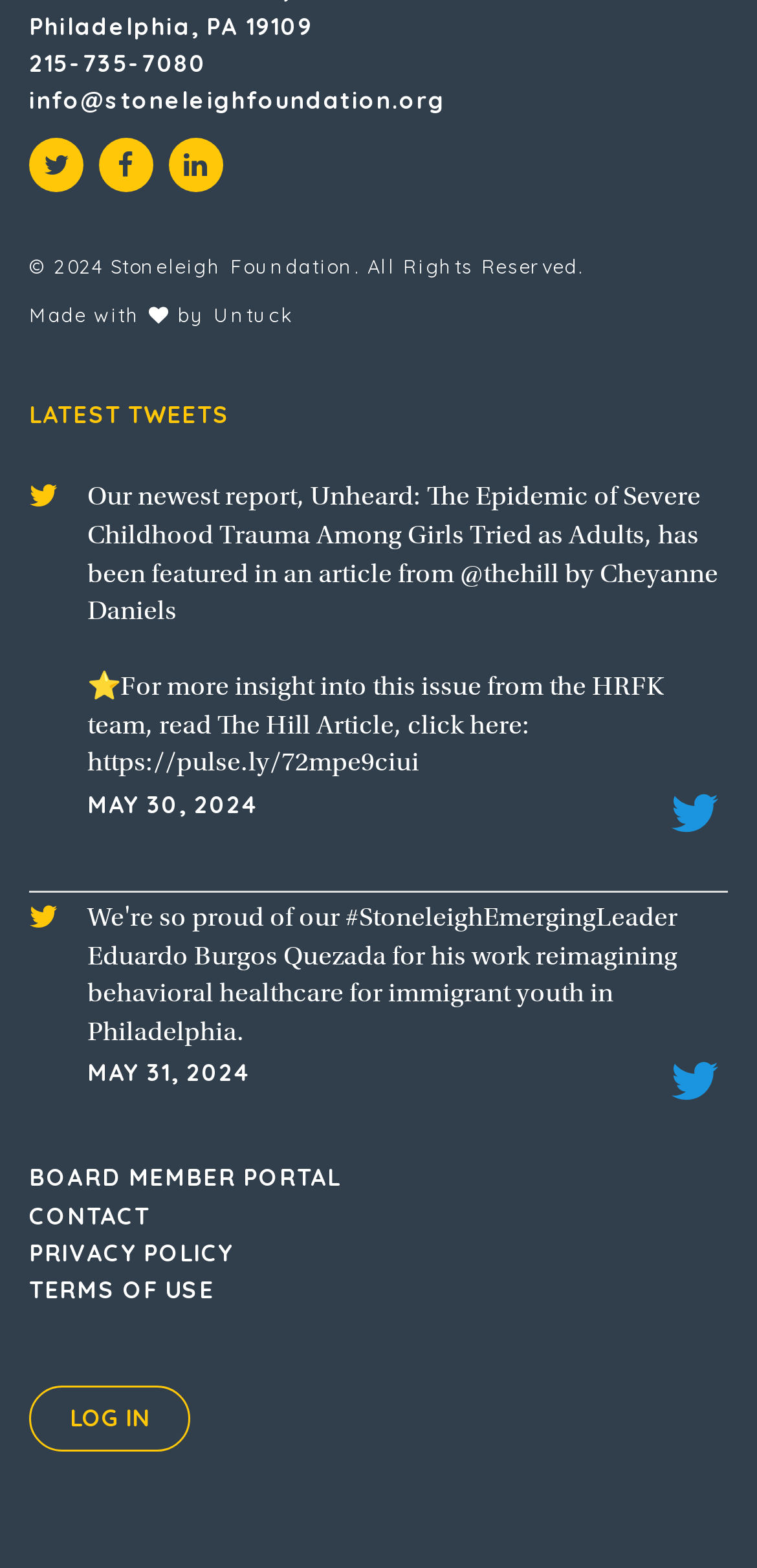Identify the bounding box coordinates of the region I need to click to complete this instruction: "Read the article from The Hill".

[0.115, 0.427, 0.877, 0.497]